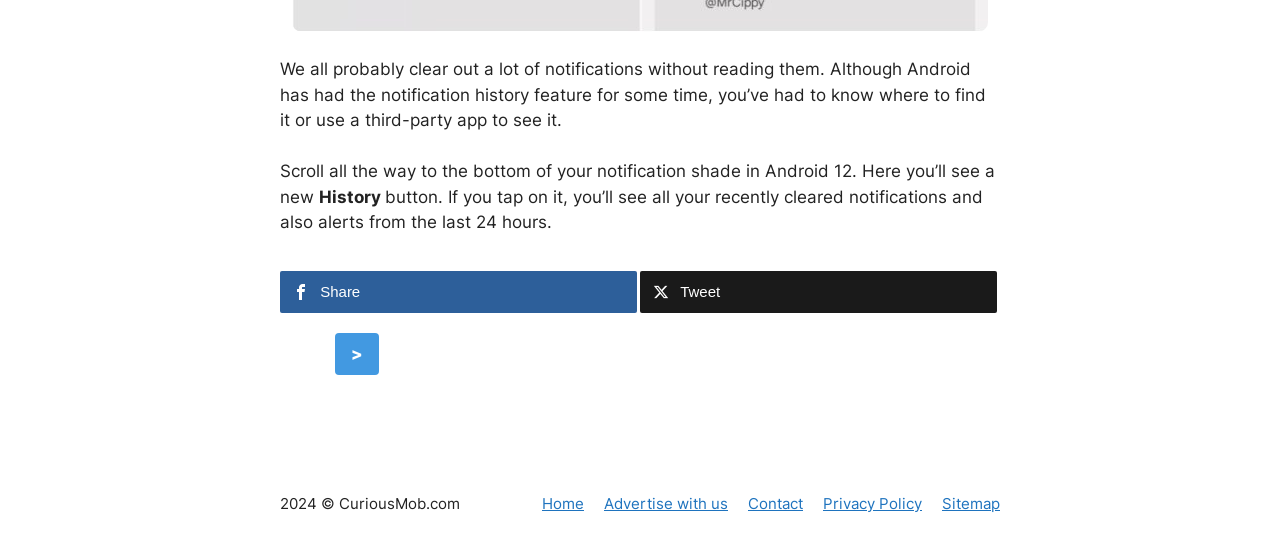Identify the bounding box for the described UI element. Provide the coordinates in (top-left x, top-left y, bottom-right x, bottom-right y) format with values ranging from 0 to 1: Tweet

[0.5, 0.506, 0.779, 0.584]